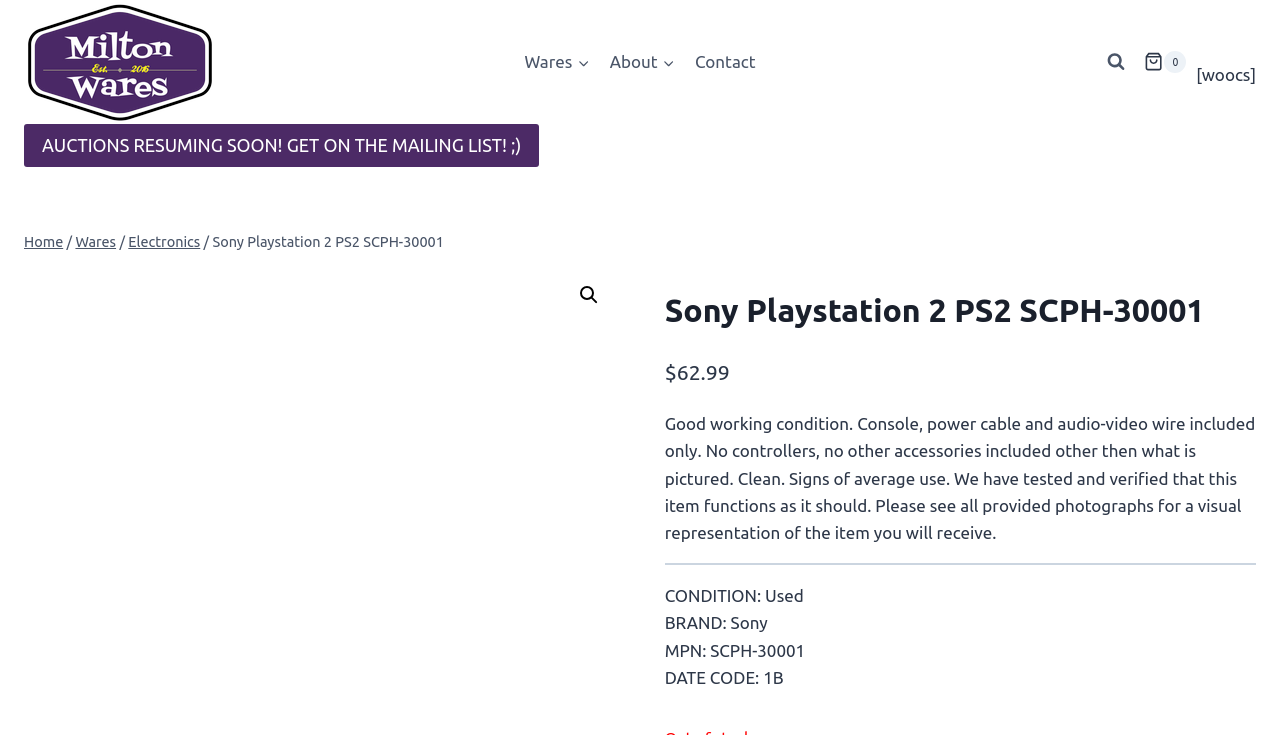What is the model number of the item?
Refer to the image and give a detailed answer to the query.

The model number of the item is mentioned in the product description section, where it says 'MPN: SCPH-30001'. This indicates that the item's model number is SCPH-30001.